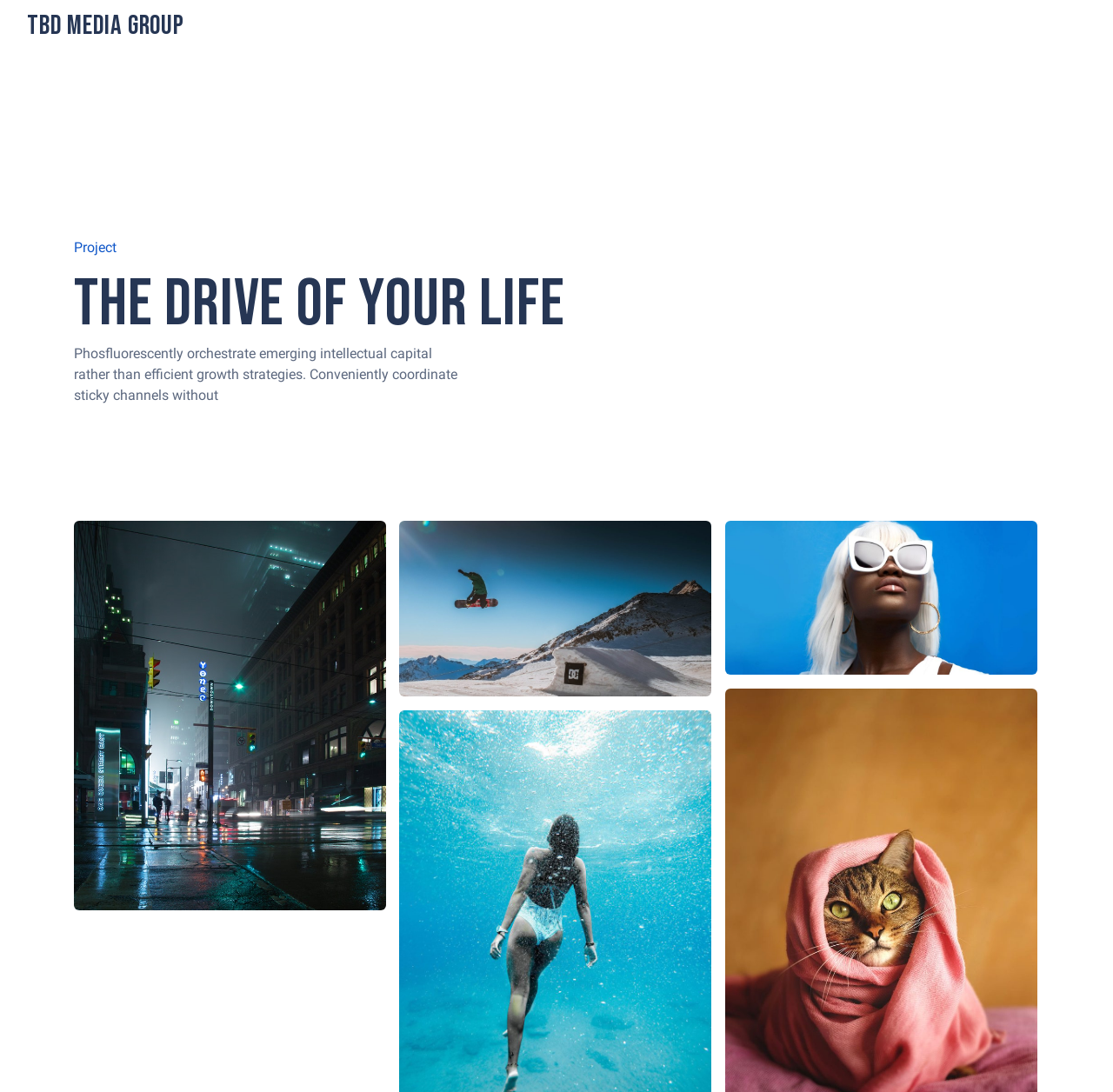What is the heading above the text 'Project'?
Please use the visual content to give a single word or phrase answer.

The Drive of your life